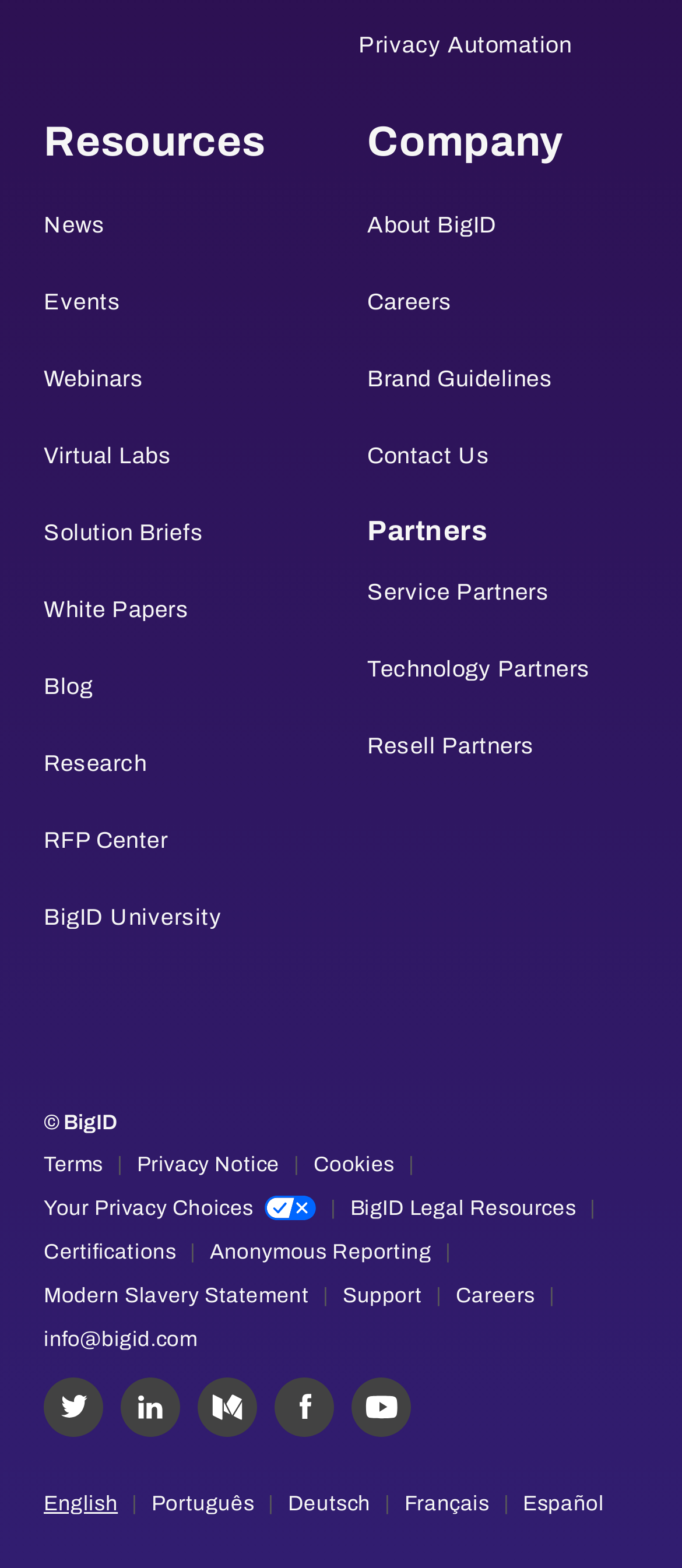Answer the question using only a single word or phrase: 
How many social media links are present?

5